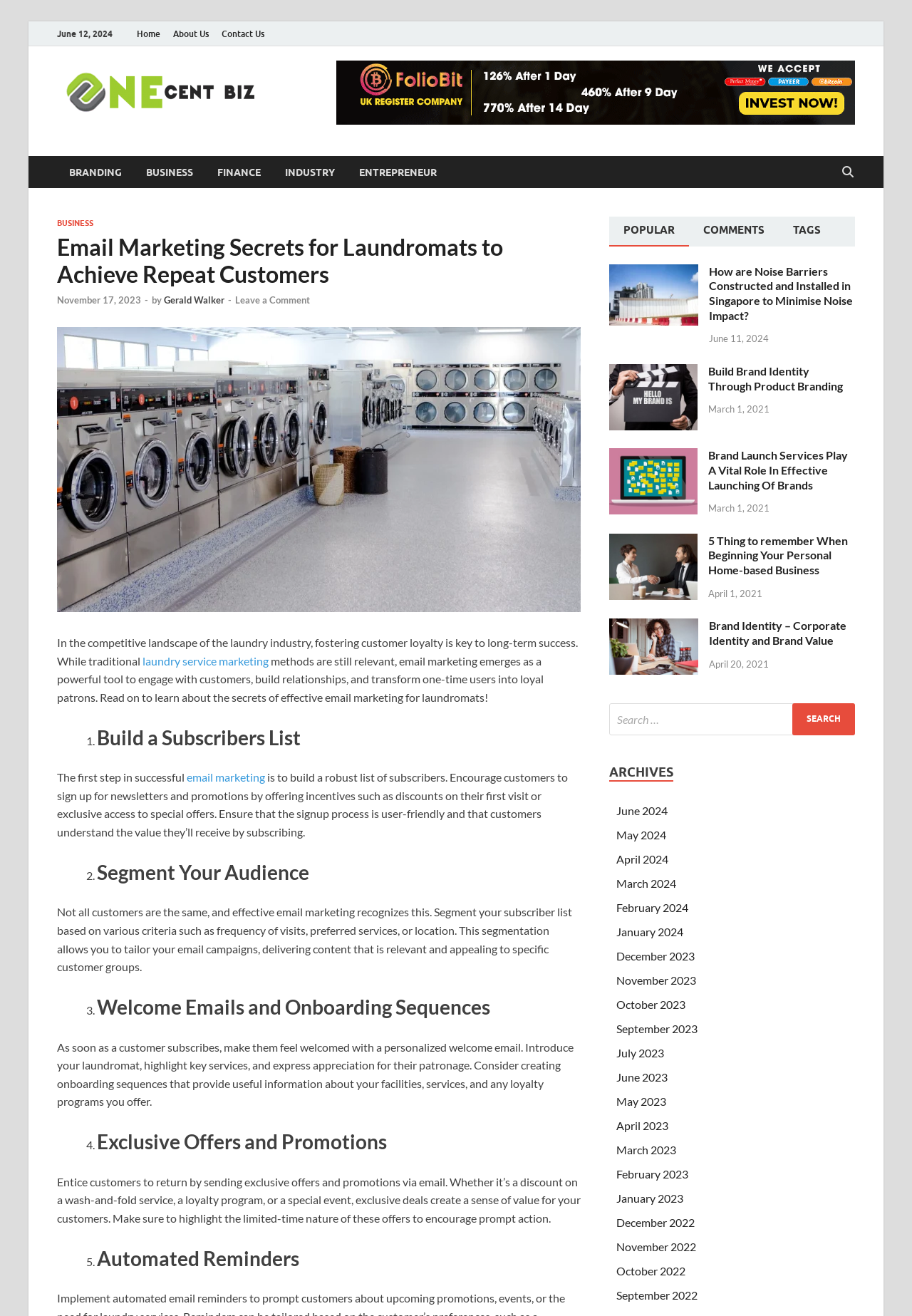Please find and report the bounding box coordinates of the element to click in order to perform the following action: "click Home". The coordinates should be expressed as four float numbers between 0 and 1, in the format [left, top, right, bottom].

[0.143, 0.016, 0.183, 0.035]